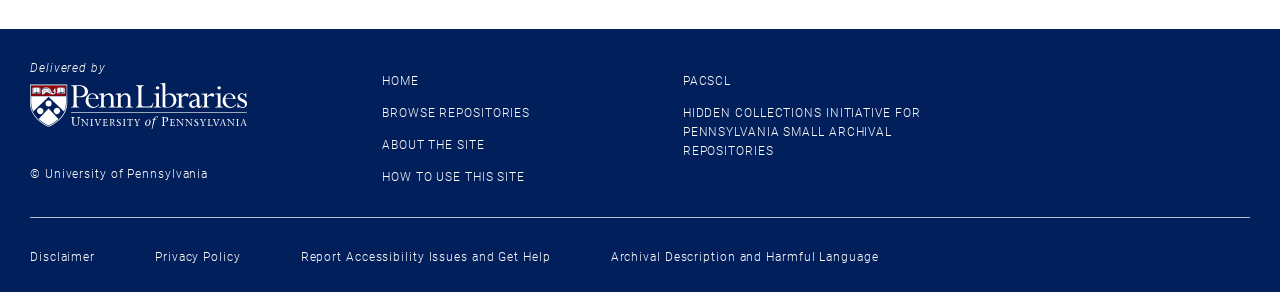Pinpoint the bounding box coordinates of the clickable element to carry out the following instruction: "Get in touch with the support team."

None